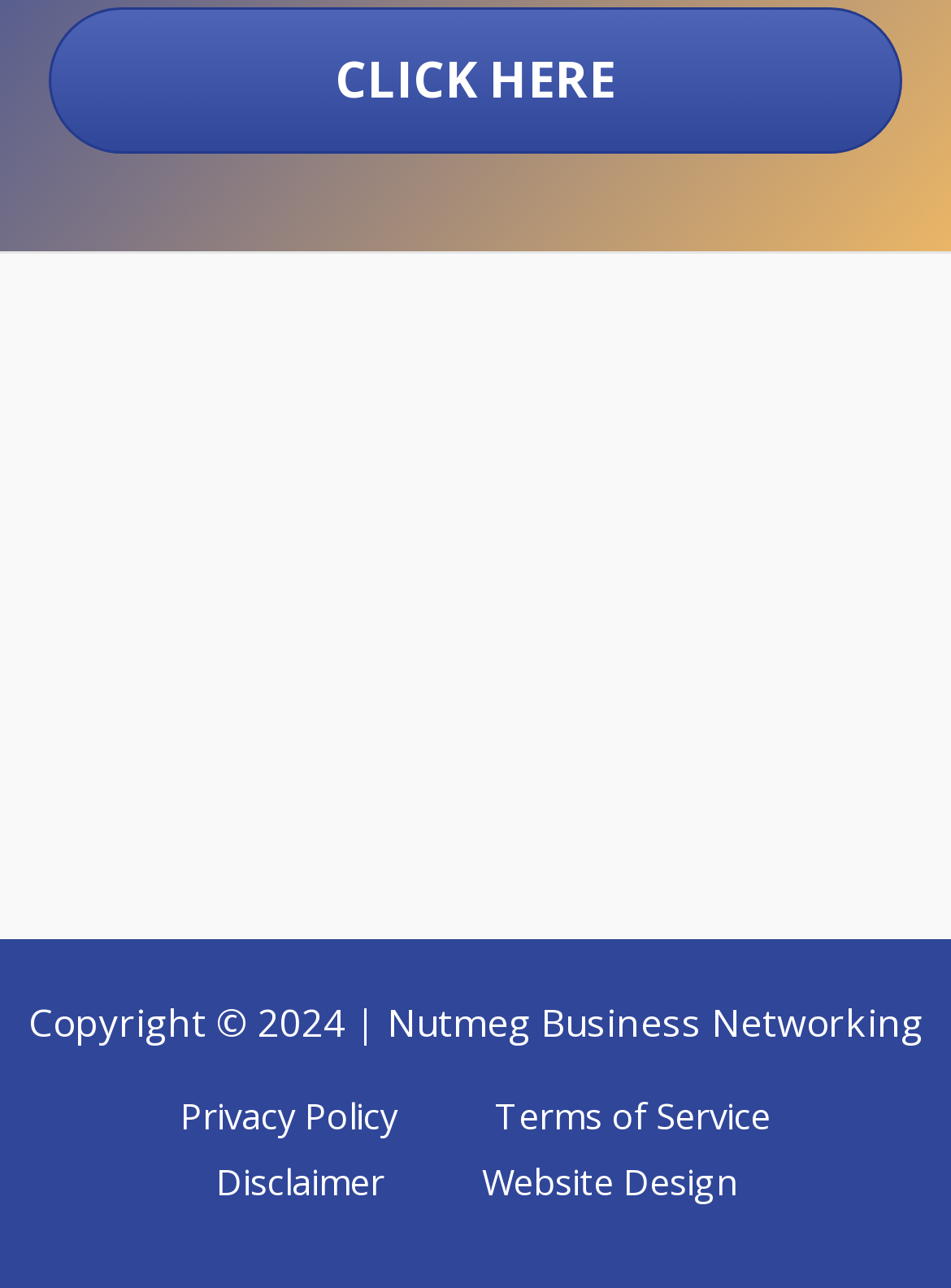Determine the bounding box coordinates for the UI element matching this description: "Disclaimer".

[0.176, 0.892, 0.455, 0.944]